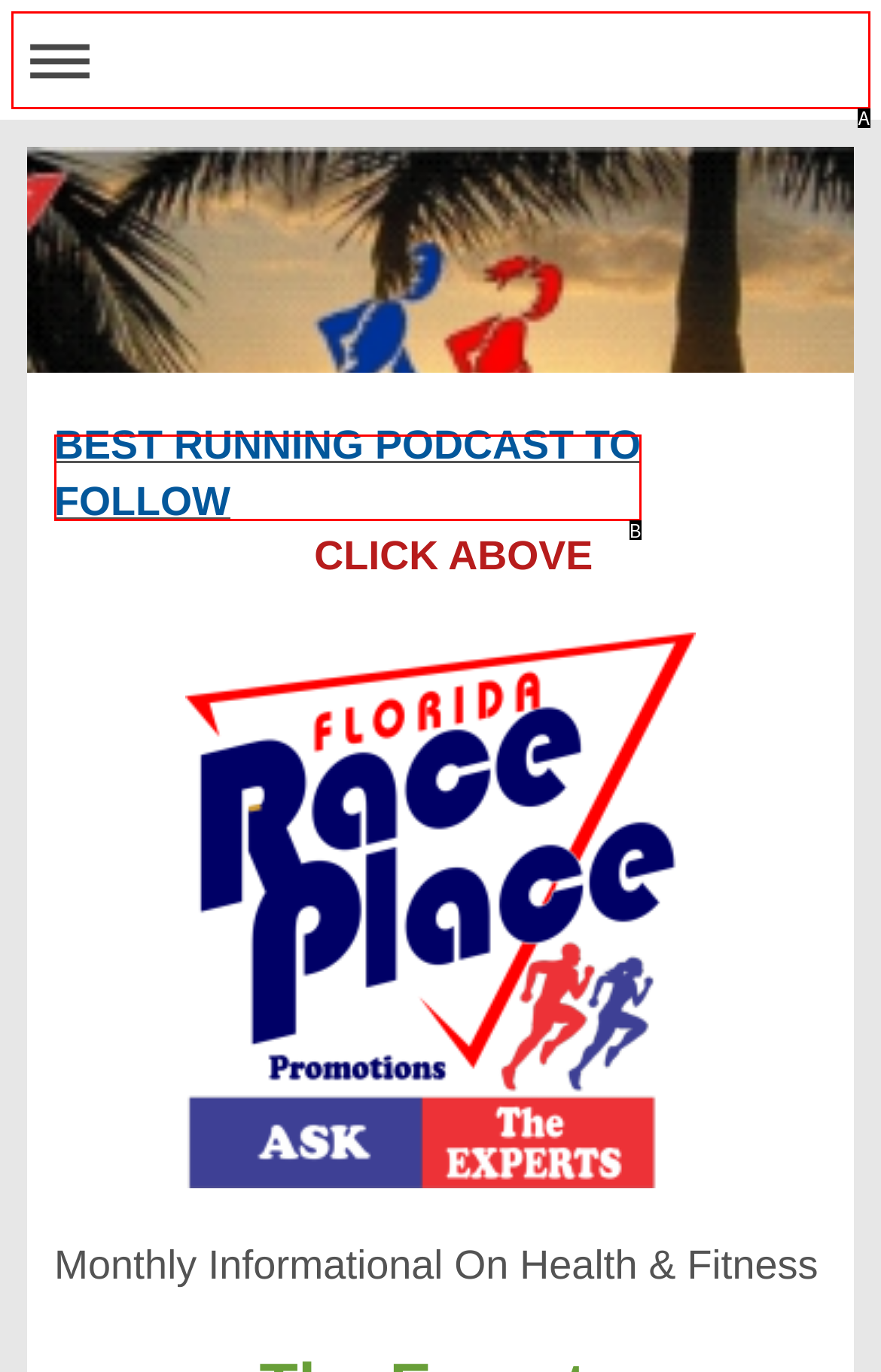What letter corresponds to the UI element described here: BEST RUNNING PODCAST TO FOLLOW
Reply with the letter from the options provided.

B